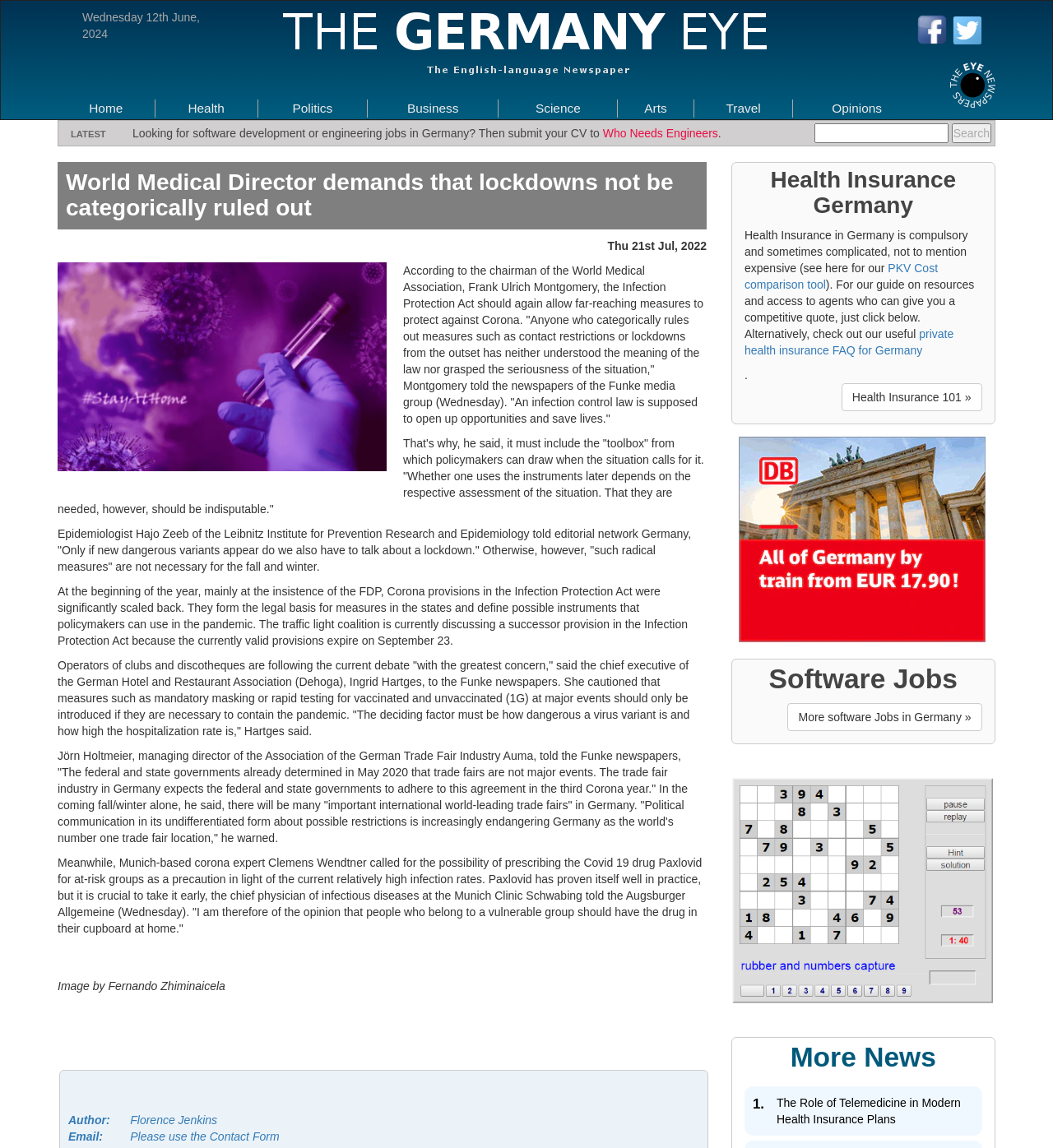Given the description of the UI element: "PKV Cost comparison tool", predict the bounding box coordinates in the form of [left, top, right, bottom], with each value being a float between 0 and 1.

[0.707, 0.228, 0.891, 0.253]